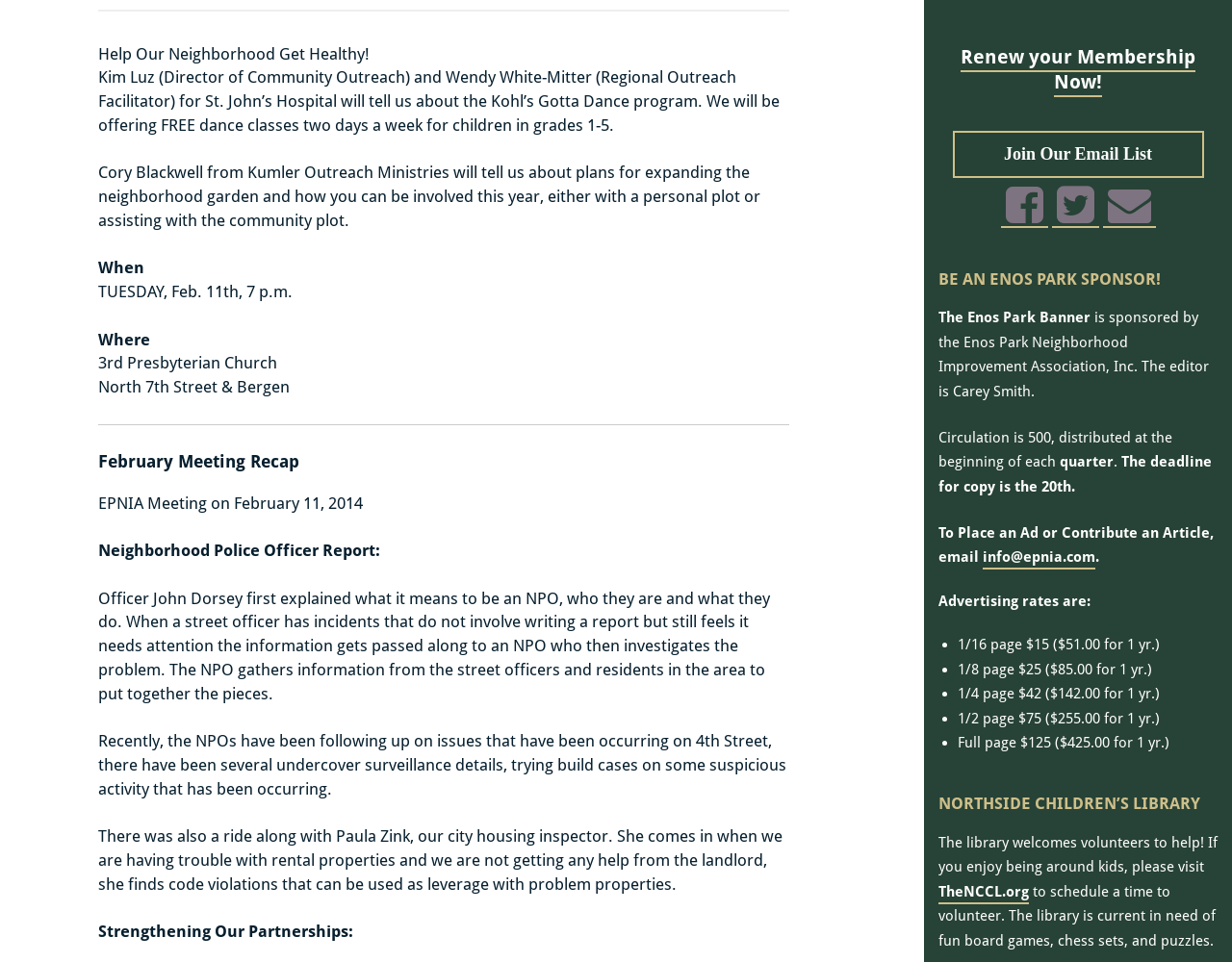Using the description: "TheNCCL.org", determine the UI element's bounding box coordinates. Ensure the coordinates are in the format of four float numbers between 0 and 1, i.e., [left, top, right, bottom].

[0.762, 0.918, 0.835, 0.94]